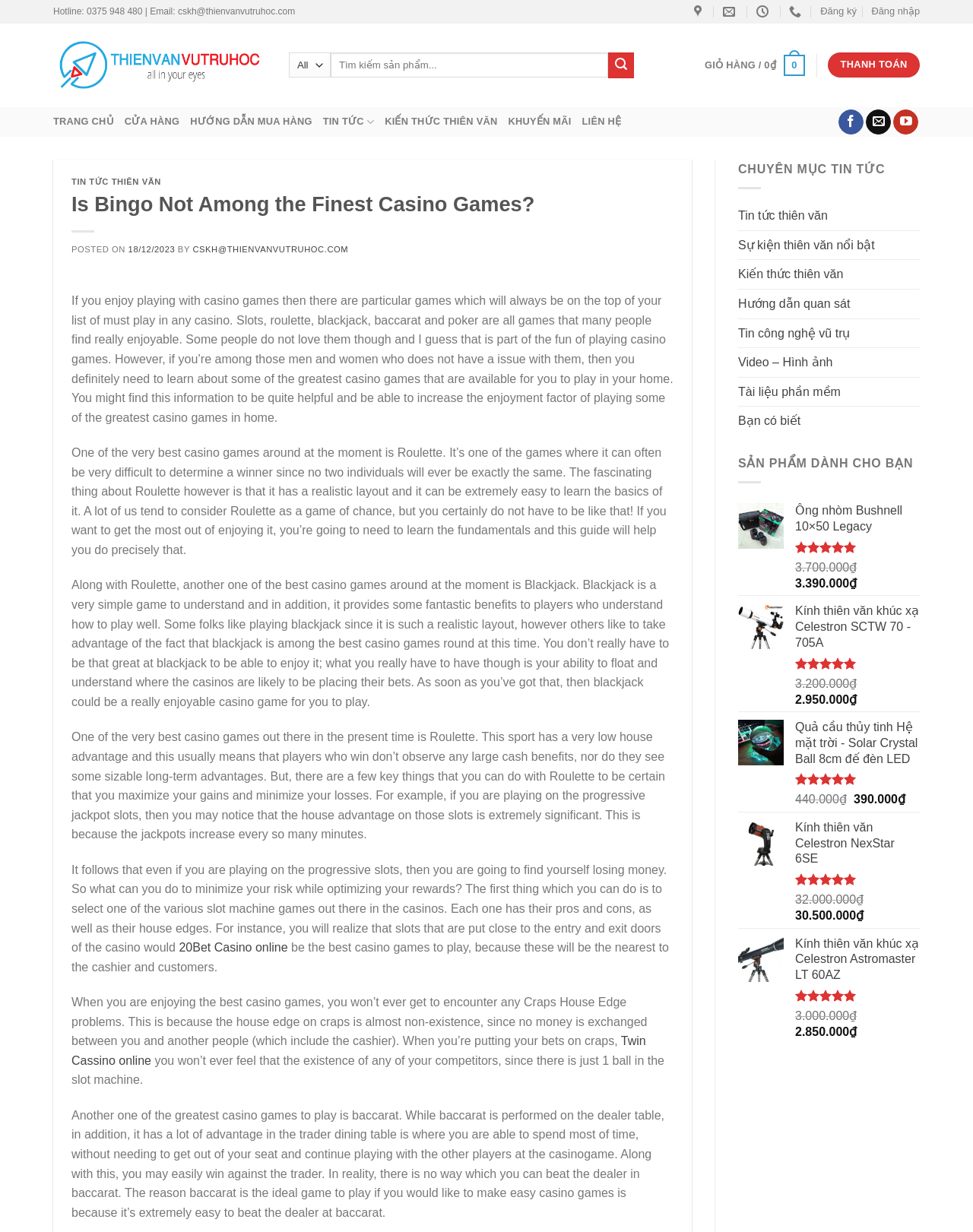Highlight the bounding box coordinates of the element you need to click to perform the following instruction: "Read news about Thiên Văn Vũ Trụ Học."

[0.073, 0.144, 0.166, 0.151]